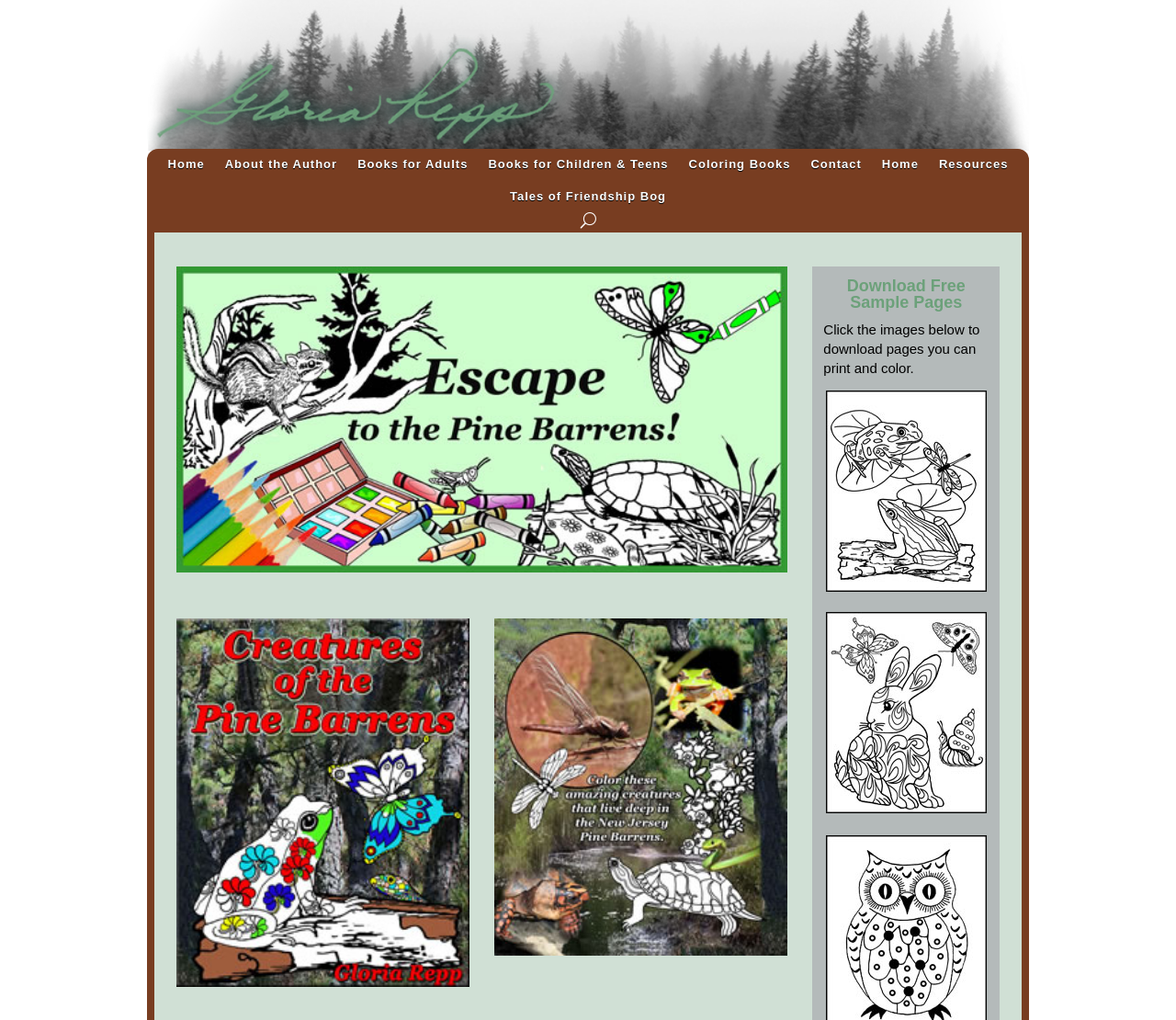How many images are available for download as sample pages?
Kindly offer a detailed explanation using the data available in the image.

I can see three links with images below the 'Download Free Sample Pages' heading, which suggests that there are three images available for download as sample pages.